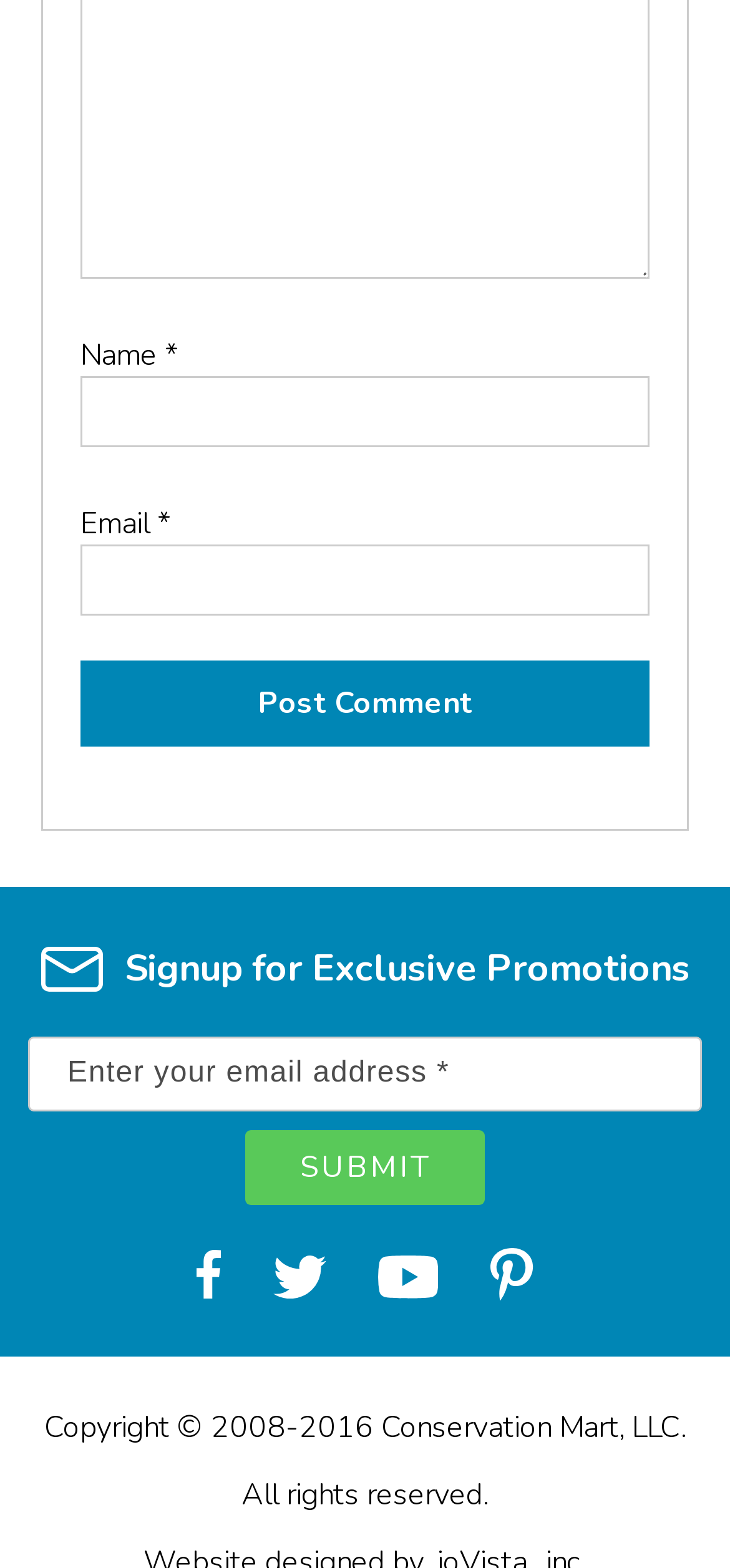Determine the bounding box coordinates in the format (top-left x, top-left y, bottom-right x, bottom-right y). Ensure all values are floating point numbers between 0 and 1. Identify the bounding box of the UI element described by: title="Follow us on Twitter"

[0.338, 0.754, 0.482, 0.818]